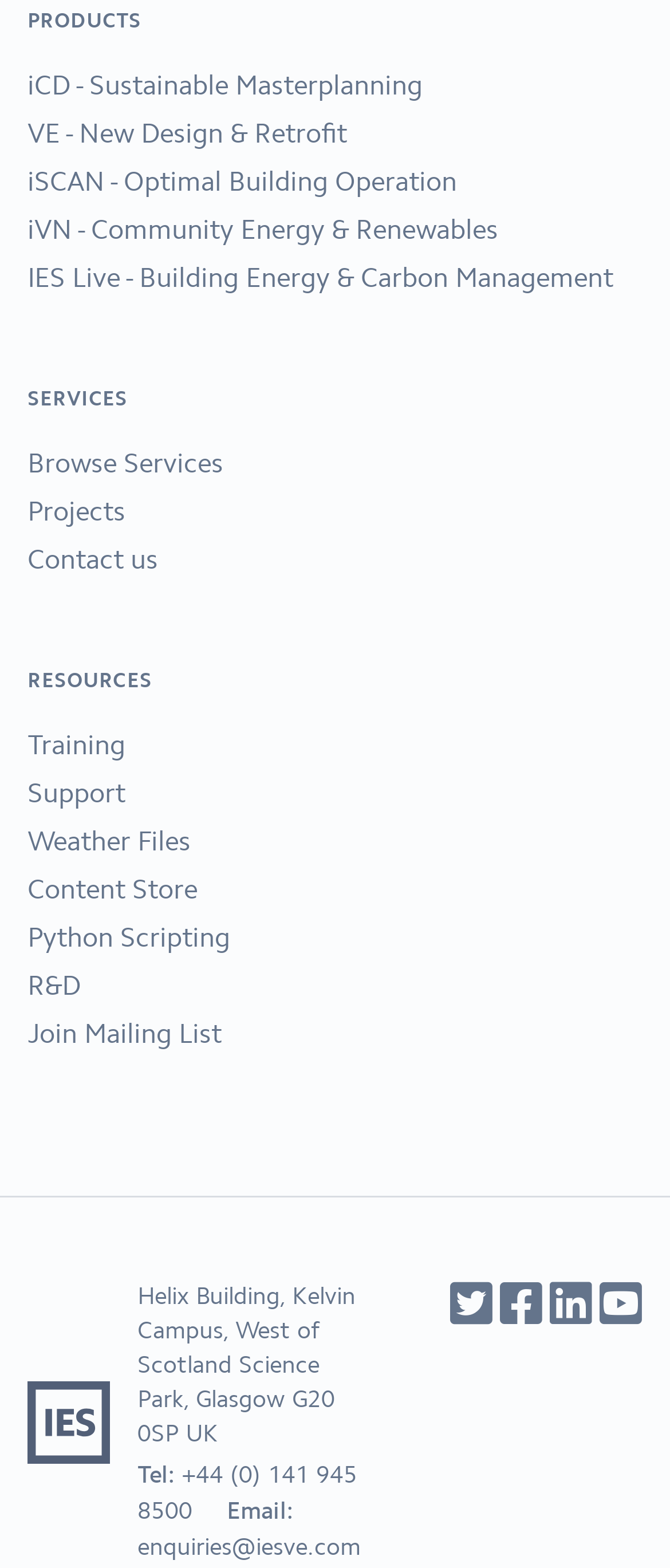Determine the bounding box for the HTML element described here: "iCD - Sustainable Masterplanning". The coordinates should be given as [left, top, right, bottom] with each number being a float between 0 and 1.

[0.041, 0.044, 0.631, 0.065]